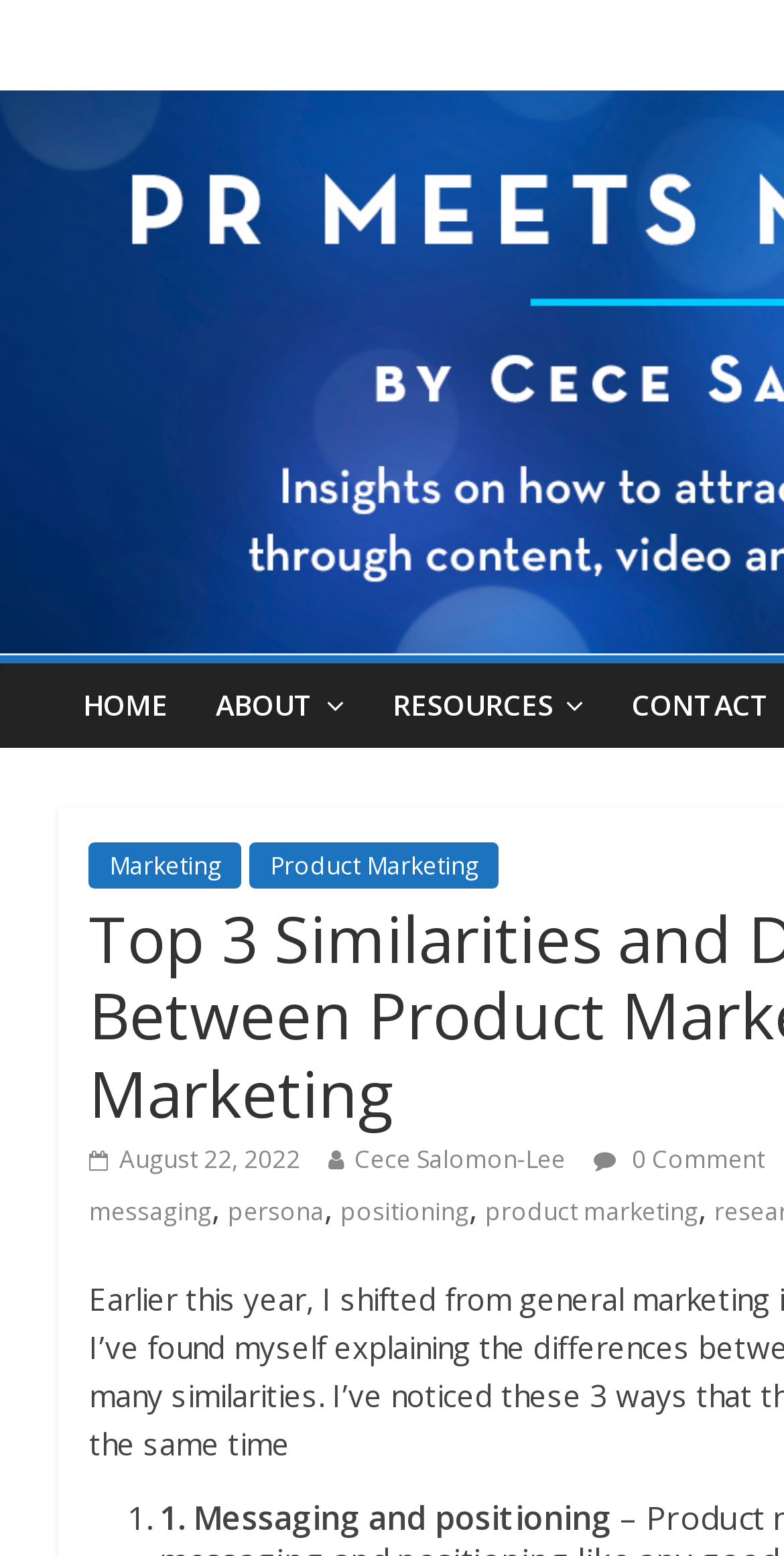Please provide the bounding box coordinates for the element that needs to be clicked to perform the following instruction: "learn about product marketing". The coordinates should be given as four float numbers between 0 and 1, i.e., [left, top, right, bottom].

[0.319, 0.542, 0.637, 0.572]